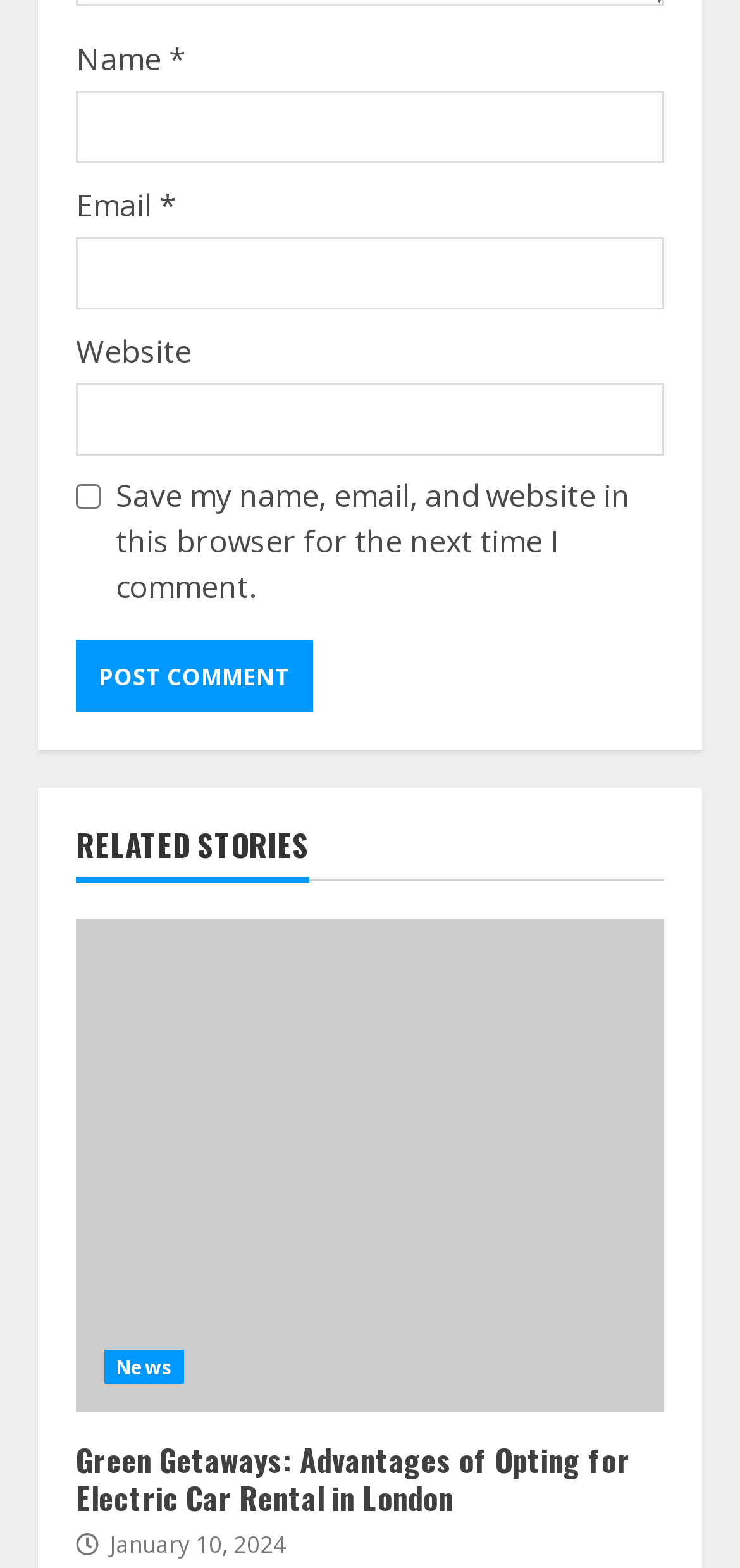What is the title of the related story?
Please answer the question with as much detail as possible using the screenshot.

The related story has a heading element with the text 'Green Getaways: Advantages of Opting for Electric Car Rental in London', and the title can be inferred as 'Green Getaways'.